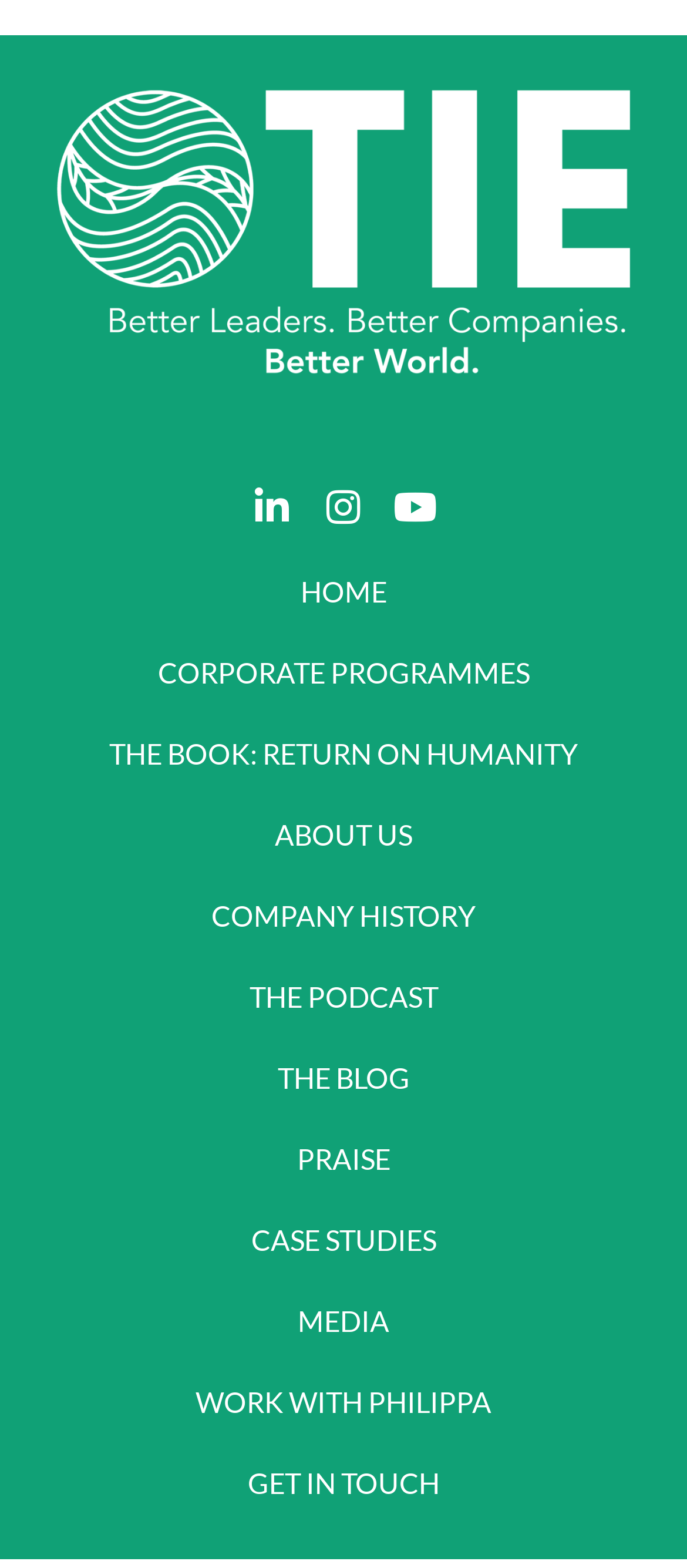Find the bounding box coordinates of the area that needs to be clicked in order to achieve the following instruction: "Watch videos on Youtube". The coordinates should be specified as four float numbers between 0 and 1, i.e., [left, top, right, bottom].

[0.565, 0.306, 0.644, 0.341]